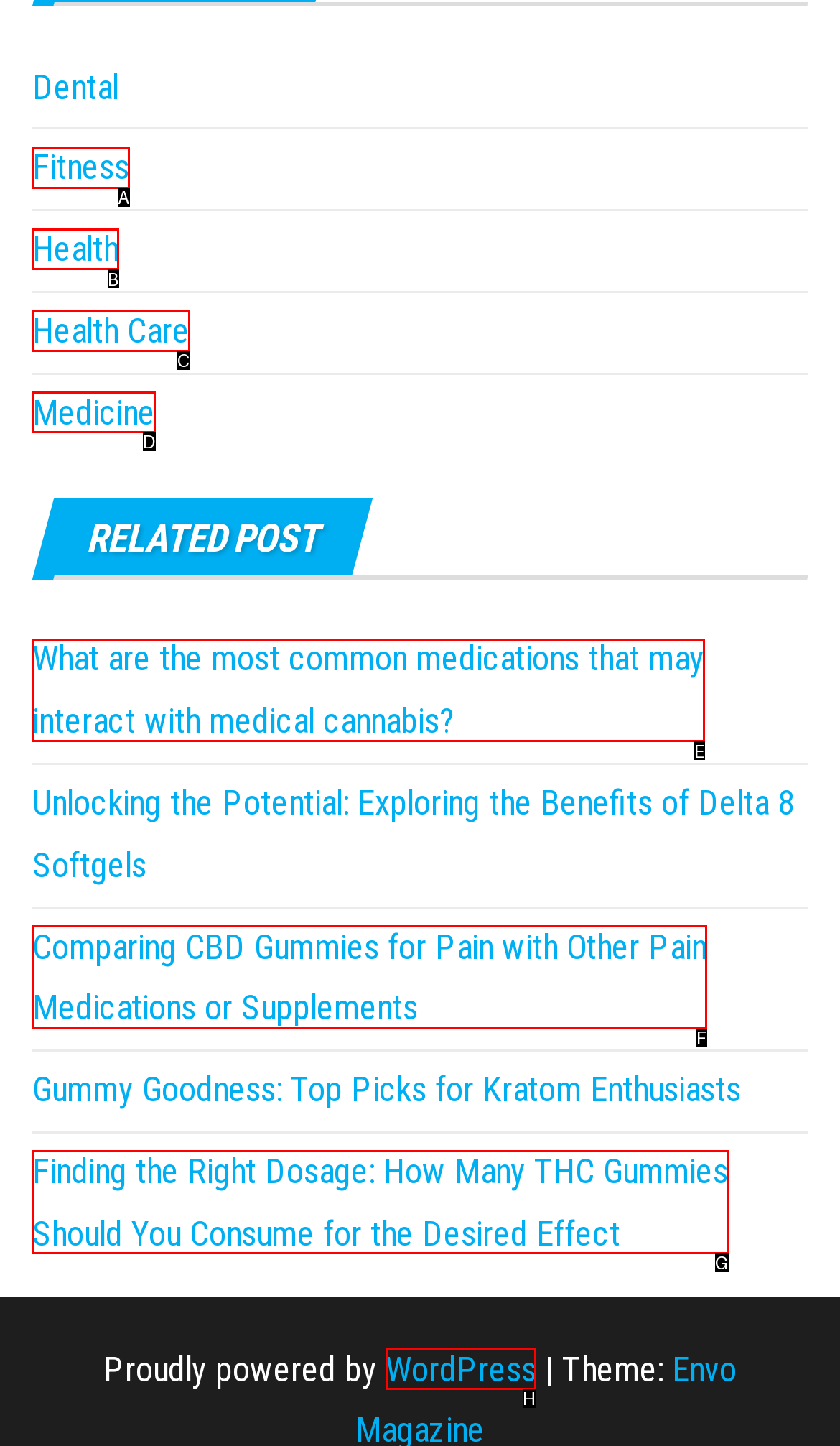Identify which HTML element to click to fulfill the following task: Click on Edge Add-on. Provide your response using the letter of the correct choice.

None